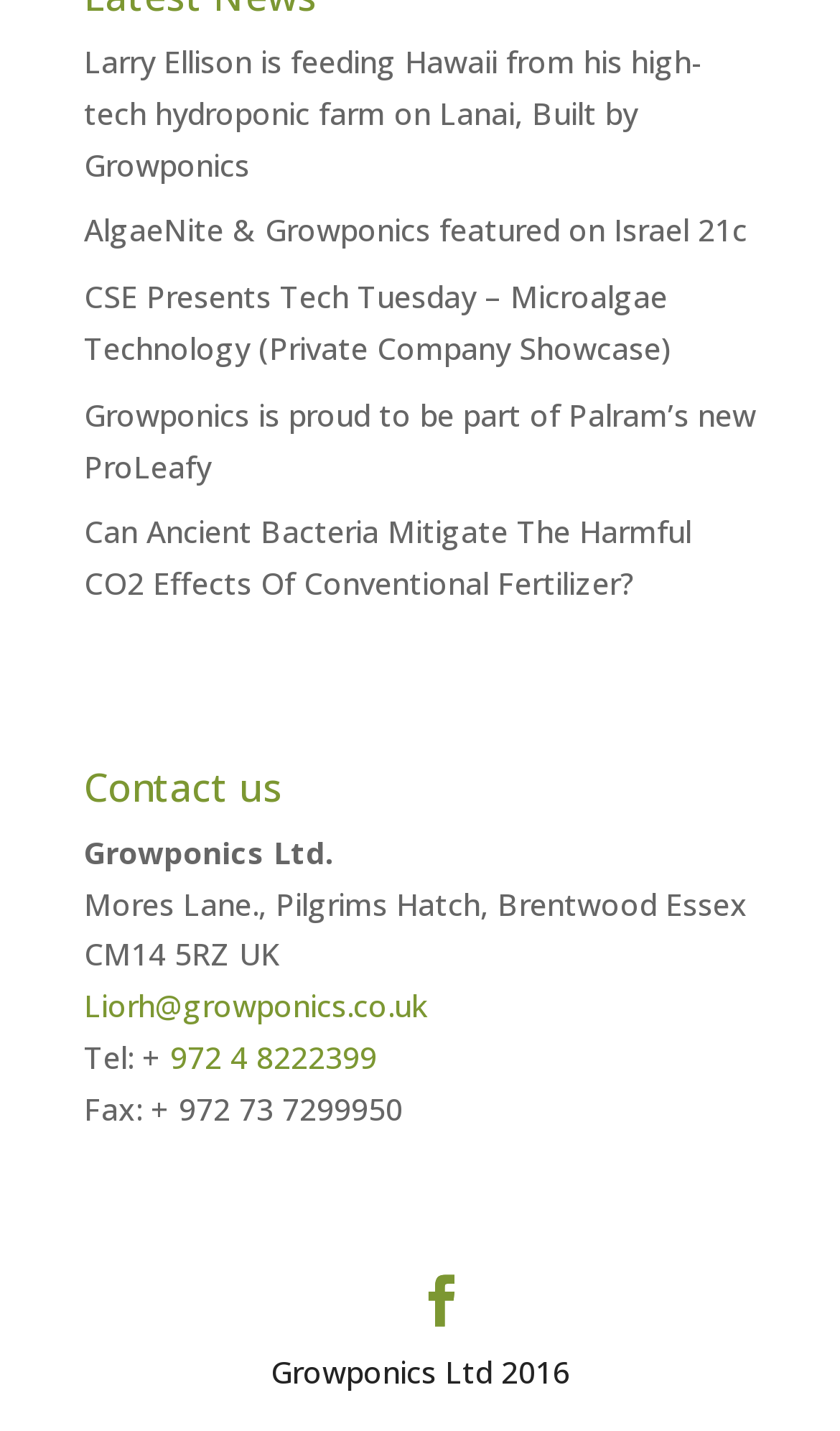What is the email address?
Please answer the question with as much detail and depth as you can.

I found the email address by looking at the link element with the bounding box coordinates [0.1, 0.689, 0.508, 0.717], which contains the text 'Liorh@growponics.co.uk'.